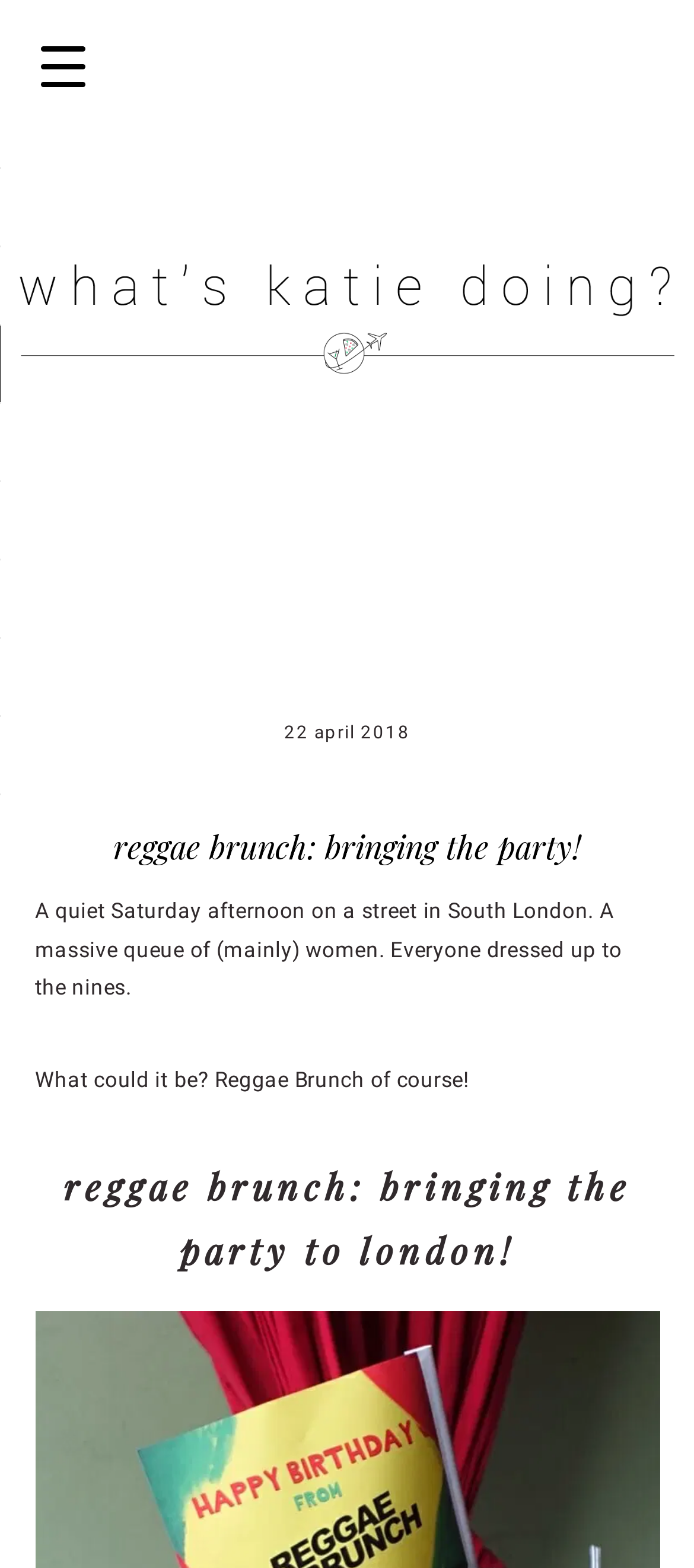Provide your answer to the question using just one word or phrase: What is the location mentioned in the article?

South London